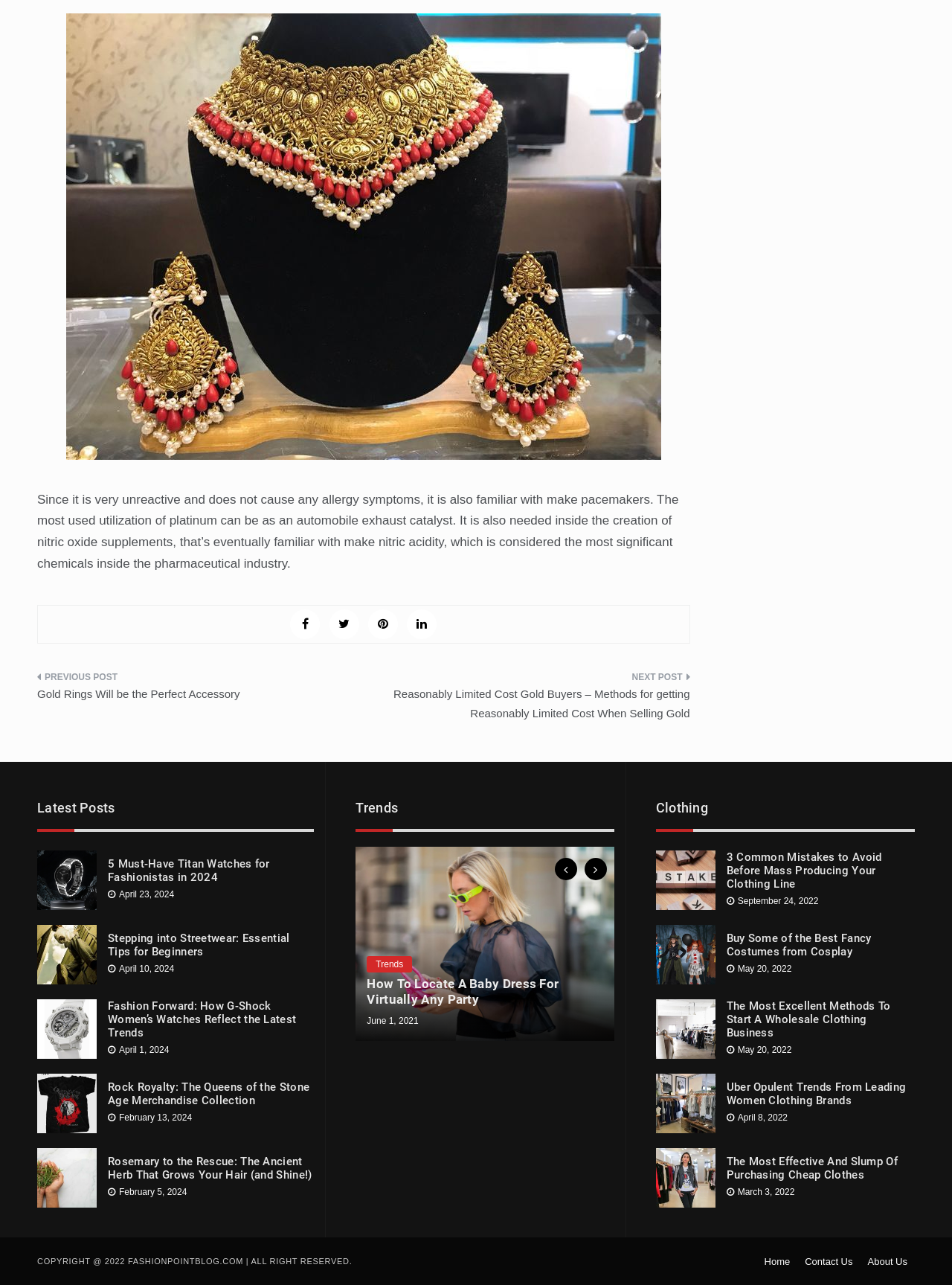Pinpoint the bounding box coordinates of the area that must be clicked to complete this instruction: "Click on the 'PREVIOUS POST' link".

[0.039, 0.521, 0.37, 0.553]